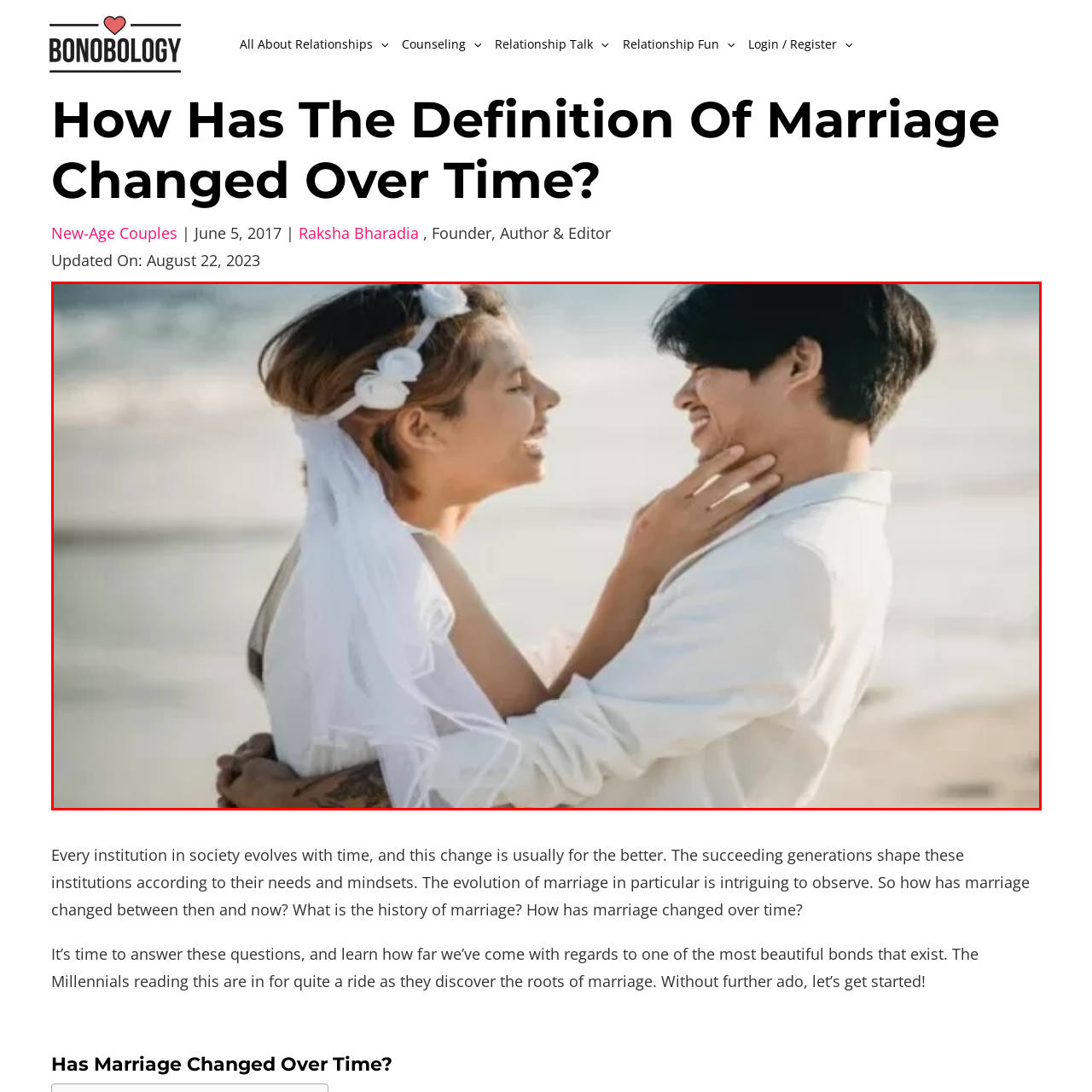What is the woman wearing on her head?
Carefully look at the image inside the red bounding box and answer the question in a detailed manner using the visual details present.

I observed the image and noticed that the woman has a decorative item on her head, which is described as a floral headpiece, adding to her elegant and joyful appearance.